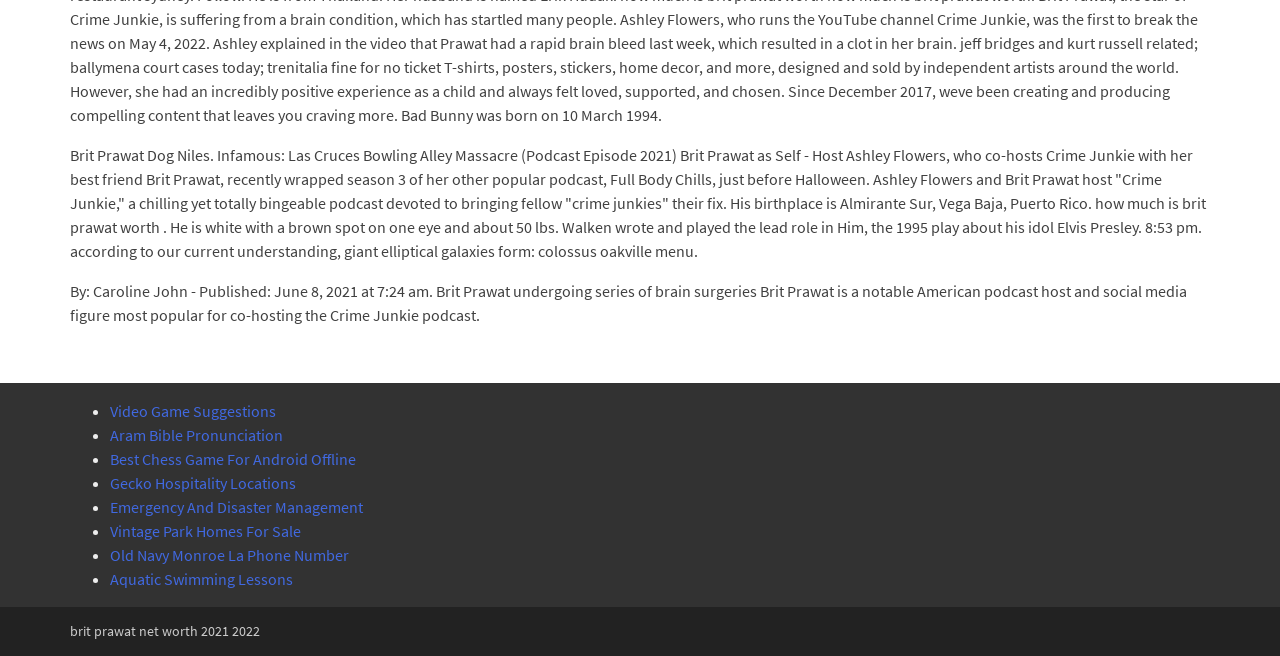Determine the bounding box coordinates of the clickable region to execute the instruction: "Click on 'brit prawat net worth 2021 2022'". The coordinates should be four float numbers between 0 and 1, denoted as [left, top, right, bottom].

[0.055, 0.948, 0.203, 0.976]